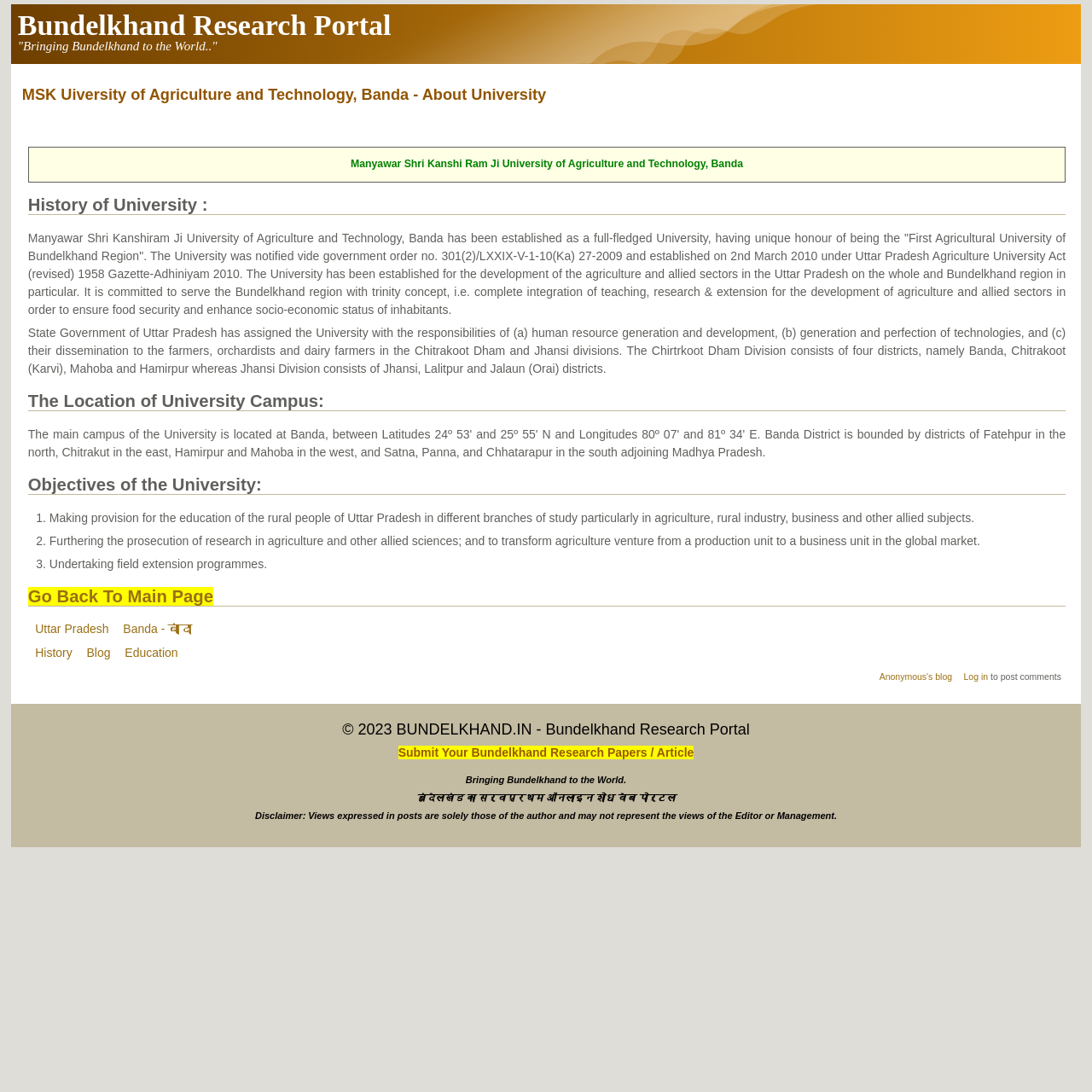Give a detailed account of the webpage, highlighting key information.

The webpage is about the MSK University of Agriculture and Technology, Banda, and it appears to be a part of the Bundelkhand Research Portal. At the top, there is a link to skip to the main content. Below that, there is a link to the Bundelkhand Research Portal, followed by a tagline "Bringing Bundelkhand to the World..". 

The main content starts with a heading that displays the university's name, followed by another heading that provides the full name of the university. There is a section about the history of the university, which includes a detailed description of its establishment and objectives. 

Below the history section, there are three paragraphs of text that describe the university's responsibilities, location, and objectives. The objectives are listed in a numbered format, with three points that include providing education, furthering research, and undertaking field extension programs.

On the right side of the page, there are several links, including "Go Back To Main Page", "Uttar Pradesh", "Banda - बांदा", "History", "Blog", and "Education". At the bottom of the page, there are links to "Anonymous's blog" and "Log in", as well as a copyright notice and a link to submit research papers or articles. 

Finally, there is a heading that appears to be a disclaimer, stating that views expressed in posts are solely those of the author and may not represent the views of the Editor or Management.